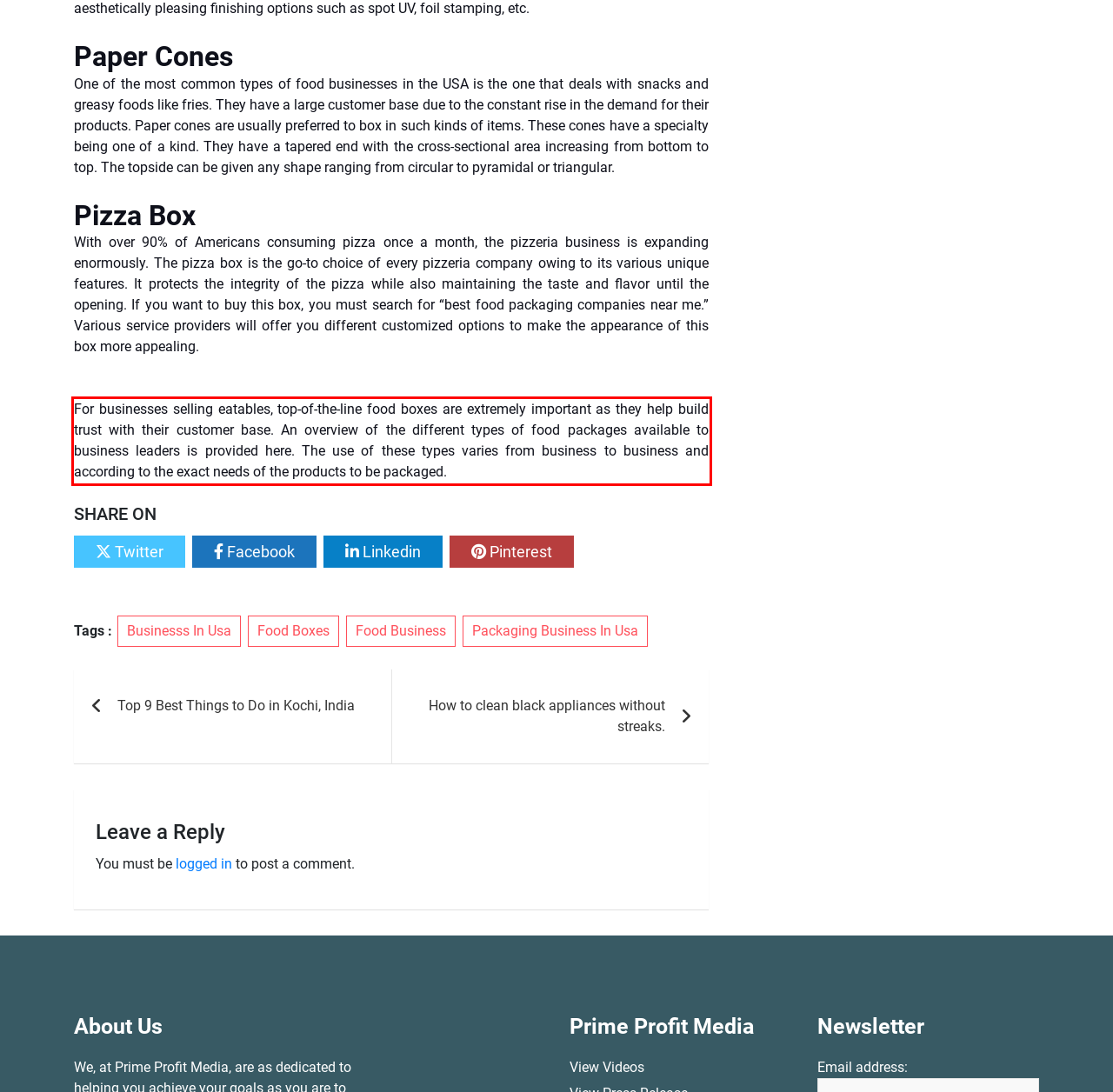Examine the screenshot of the webpage, locate the red bounding box, and perform OCR to extract the text contained within it.

For businesses selling eatables, top-of-the-line food boxes are extremely important as they help build trust with their customer base. An overview of the different types of food packages available to business leaders is provided here. The use of these types varies from business to business and according to the exact needs of the products to be packaged.